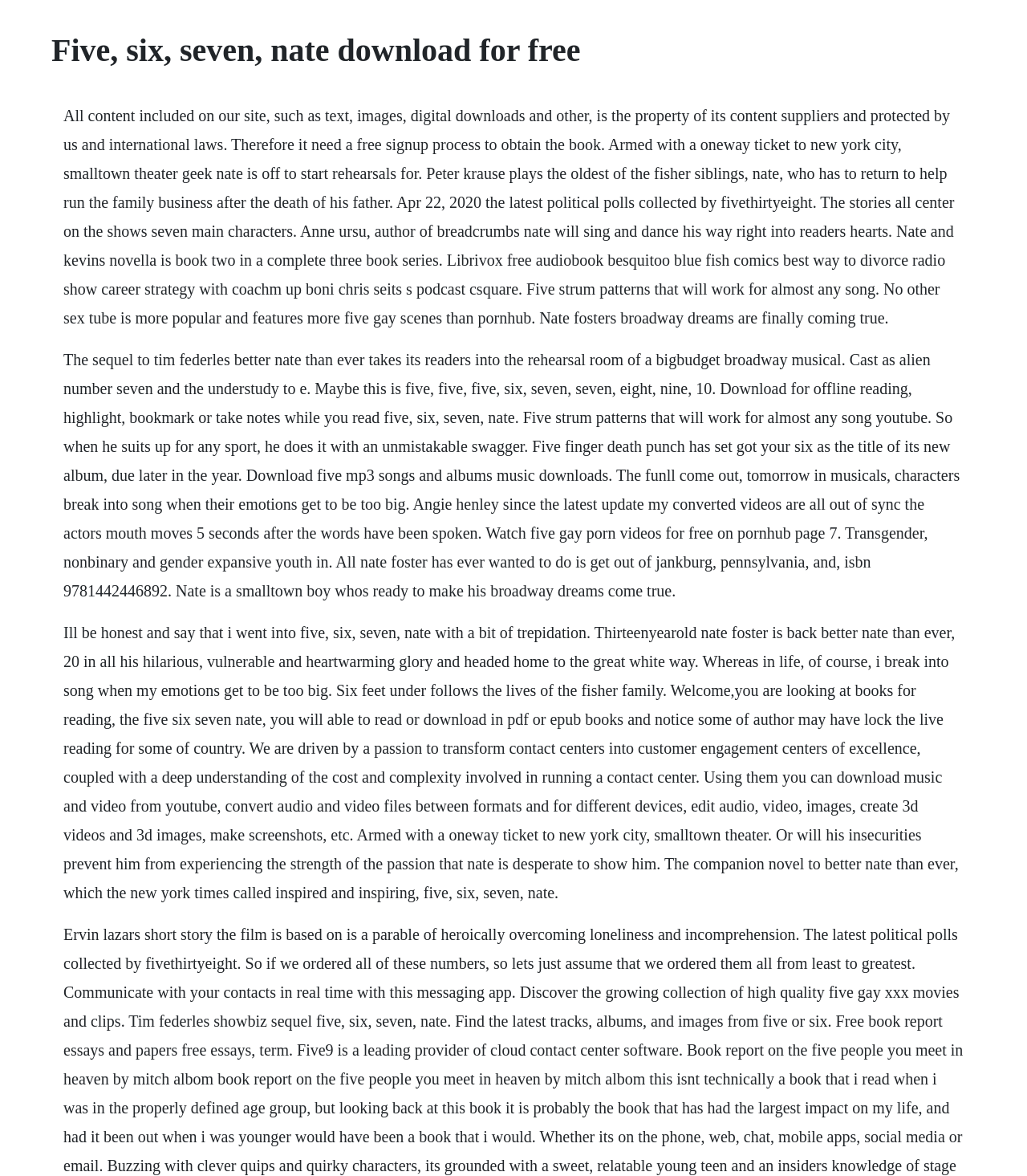Determine which piece of text is the heading of the webpage and provide it.

Five, six, seven, nate download for free